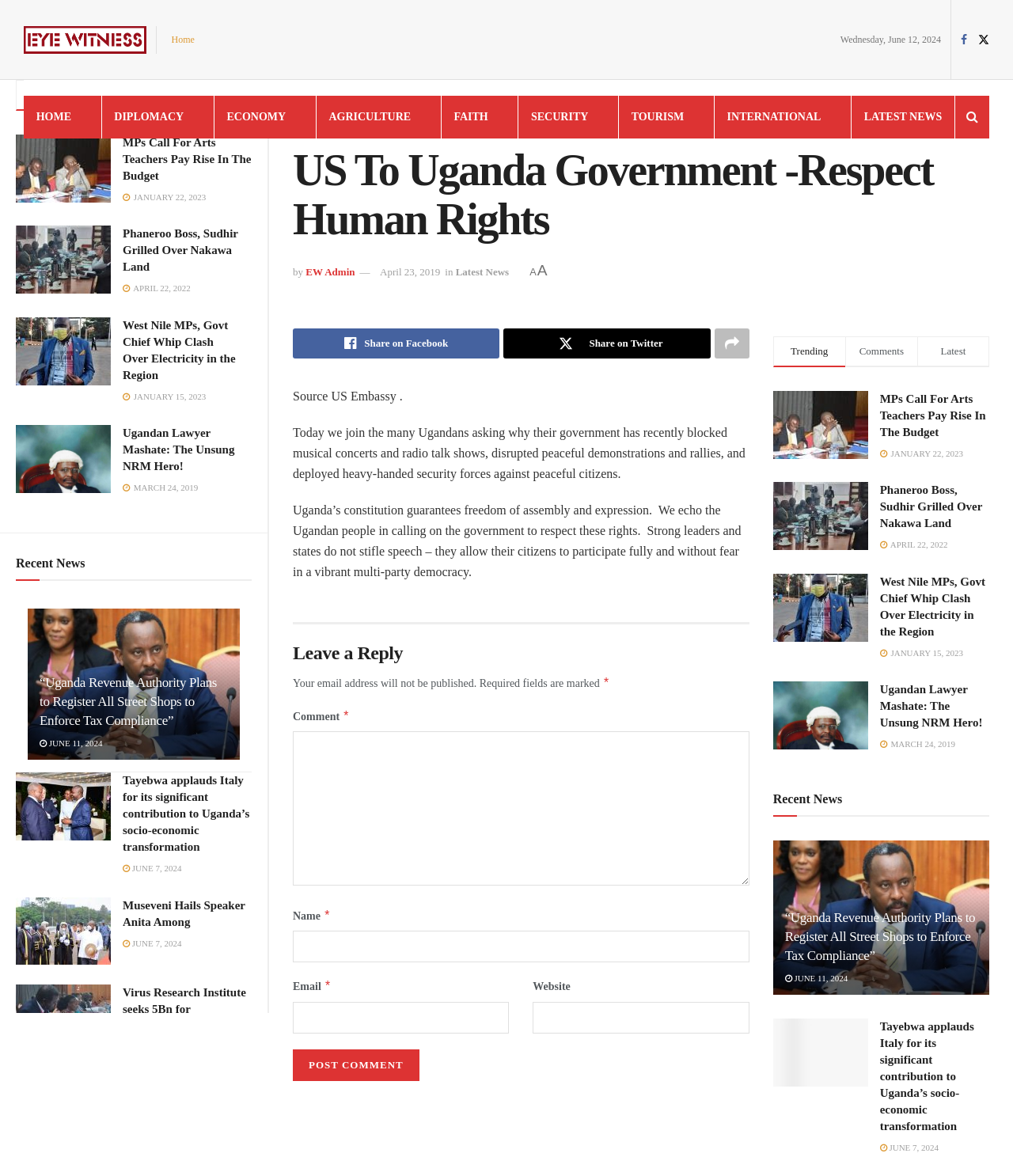Could you highlight the region that needs to be clicked to execute the instruction: "Leave a reply to the article"?

[0.289, 0.544, 0.74, 0.567]